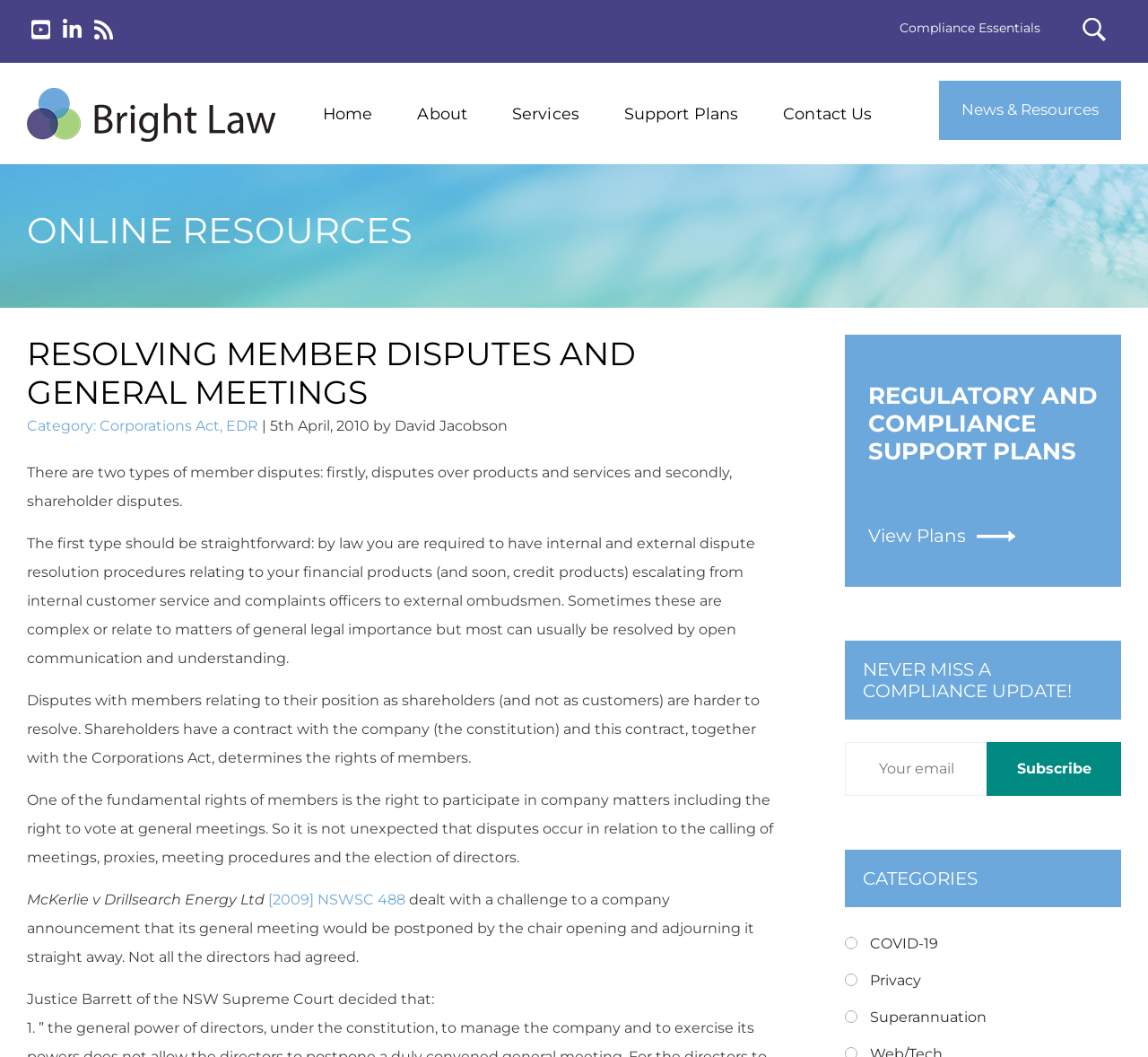Bounding box coordinates are specified in the format (top-left x, top-left y, bottom-right x, bottom-right y). All values are floating point numbers bounded between 0 and 1. Please provide the bounding box coordinate of the region this sentence describes: About

[0.344, 0.076, 0.427, 0.138]